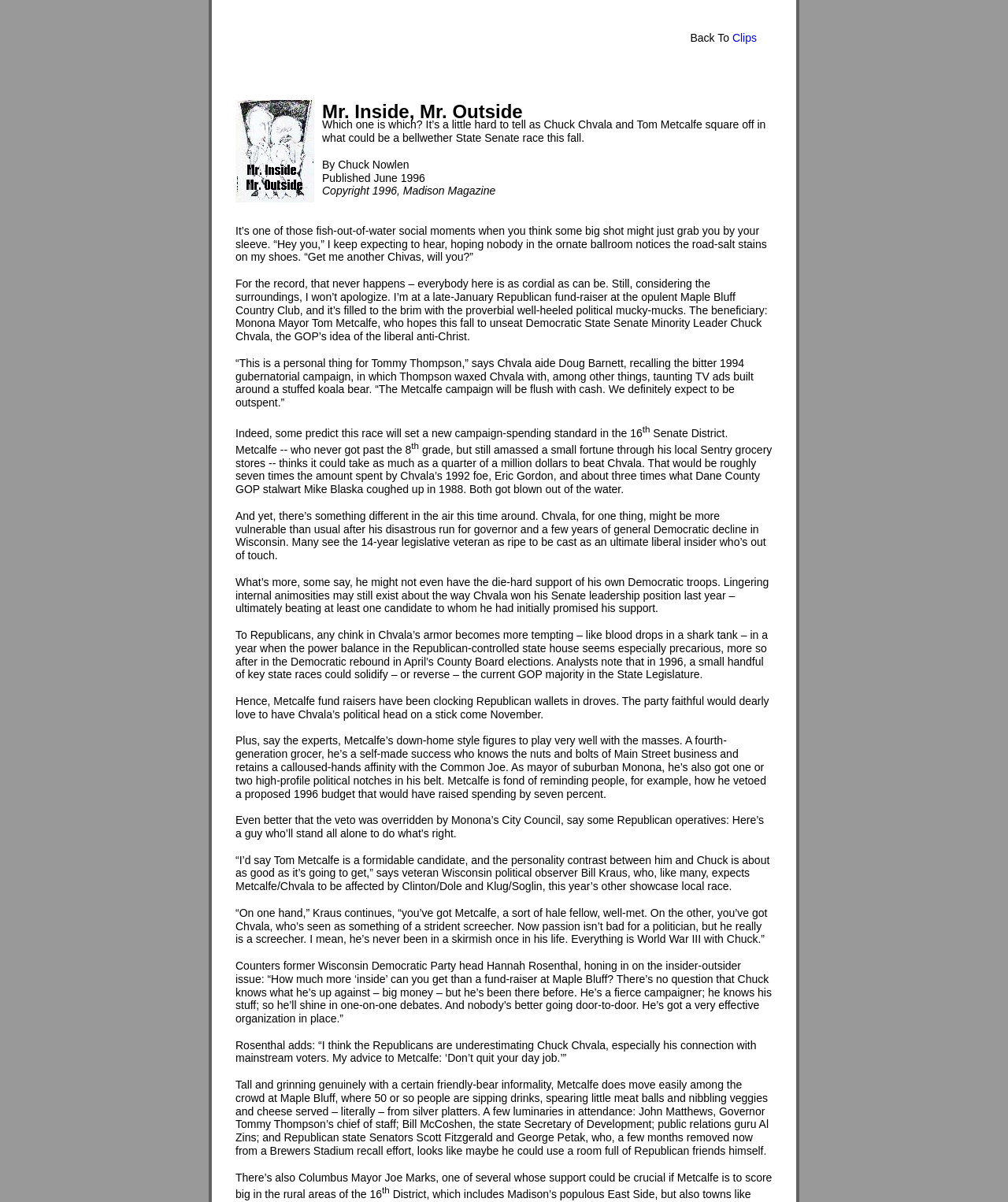Please reply to the following question using a single word or phrase: 
What is the predicted campaign spending amount for this race?

A quarter of a million dollars